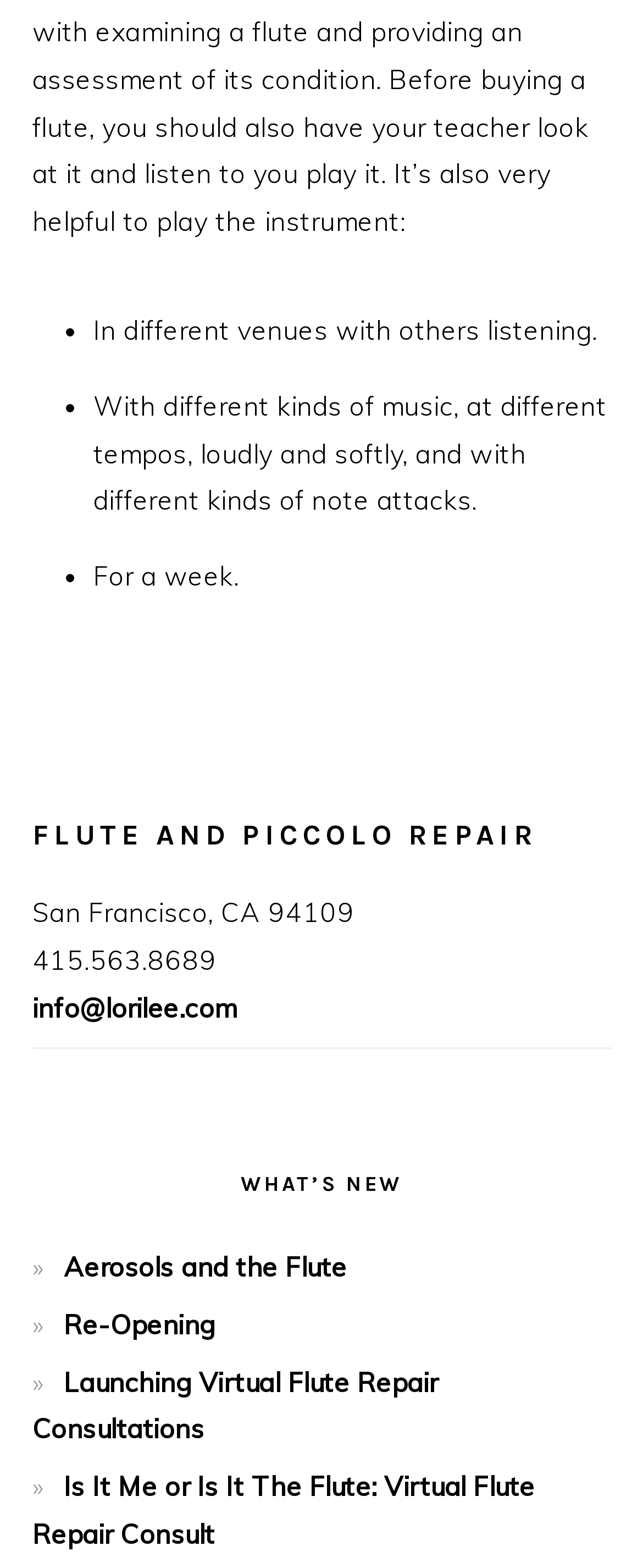Extract the bounding box coordinates for the UI element described as: "Launching Virtual Flute Repair Consultations".

[0.05, 0.87, 0.681, 0.922]